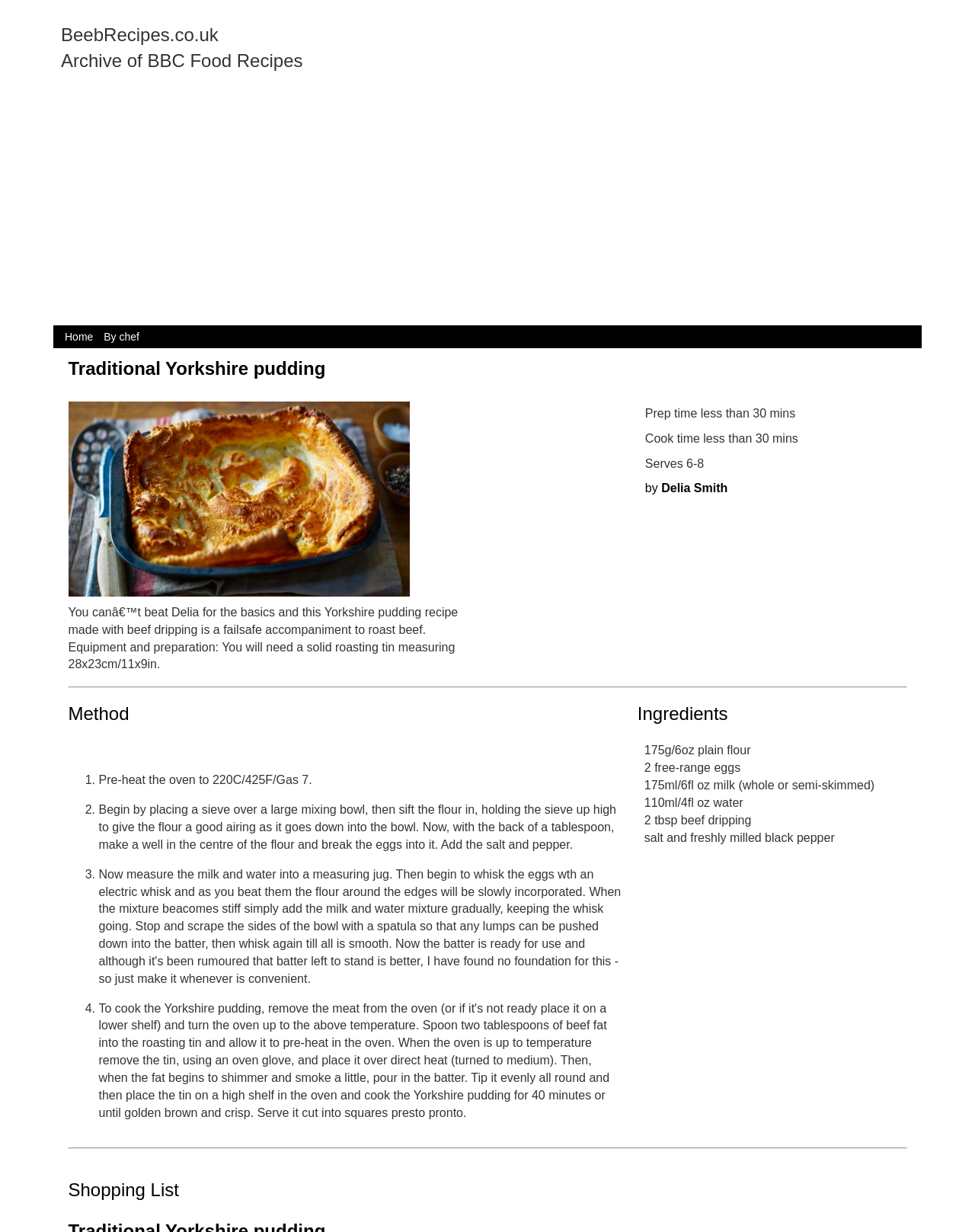Construct a thorough caption encompassing all aspects of the webpage.

This webpage is about a traditional Yorkshire pudding recipe made with beef dripping, accompanied by roast beef. At the top, there is a header section with the website's name "BeebRecipes.co.uk" and a subtitle "Archive of BBC Food Recipes". Below the header, there is an advertisement iframe.

The main content of the webpage is divided into sections. The first section is a heading "Traditional Yorkshire pudding" with an image to the right. Below the heading, there are three short lines of text indicating the preparation and cooking time, as well as the number of servings.

The next section is a brief introduction to the recipe, written by Delia Smith, which explains the basics of the recipe and the equipment needed. This section is followed by a horizontal separator line.

The "Method" section comes next, which is a step-by-step guide to making the Yorkshire pudding. The method is divided into numbered list items, each describing a specific action to take. The list items are indented and have a marker ("1.", "2.", etc.) at the beginning of each line.

To the right of the "Method" section, there is an "Ingredients" section, which lists the required ingredients for the recipe, including flour, eggs, milk, water, beef dripping, salt, and pepper.

At the bottom of the webpage, there is another horizontal separator line, followed by a "Shopping List" section.